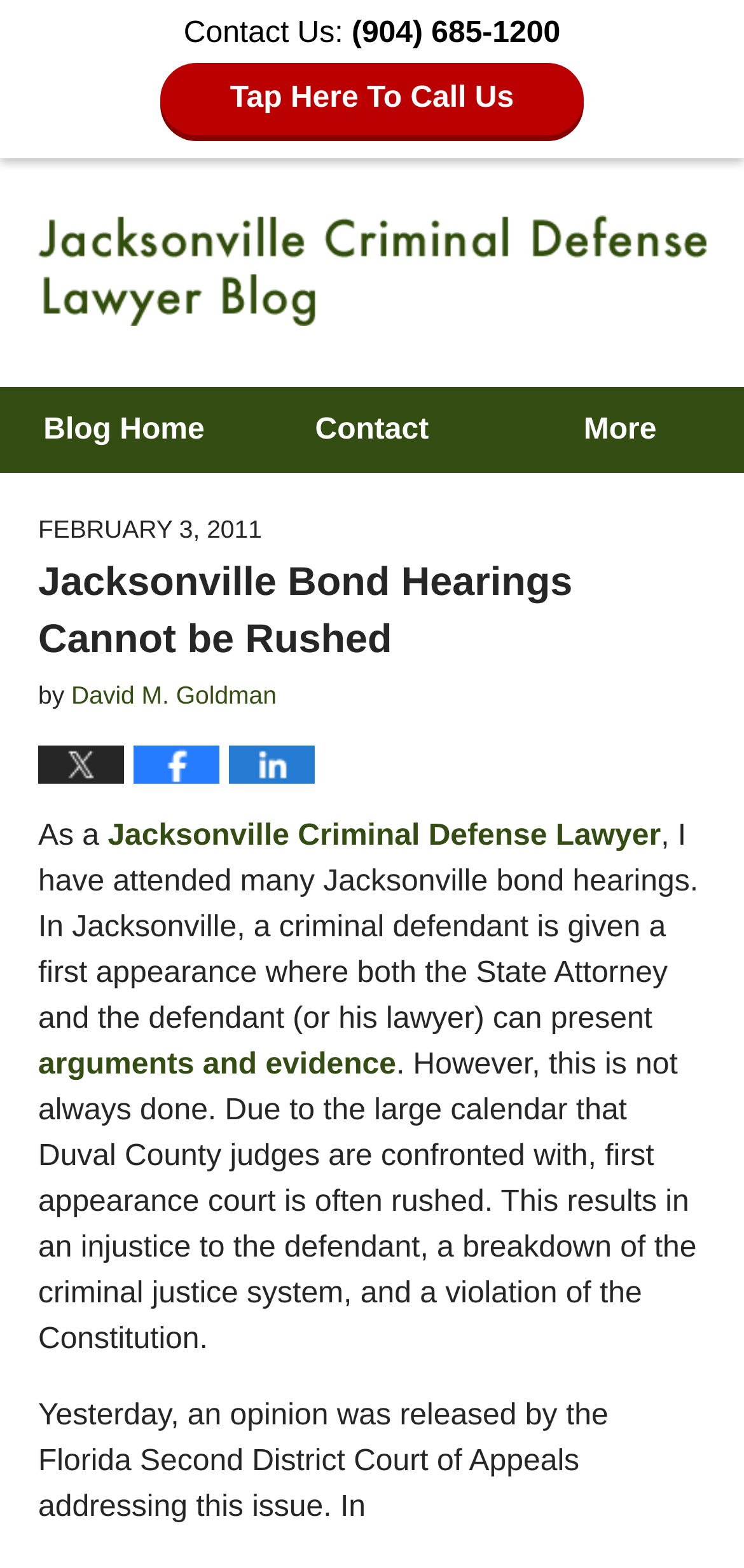Describe all significant elements and features of the webpage.

This webpage is a blog post titled "Jacksonville Bond Hearings Cannot be Rushed" by David M. Goldman, a Jacksonville Criminal Defense Lawyer. At the top of the page, there is a header section with a logo of the Law Office of David M. Goldman PLLC, a navigation menu with links to "Blog Home", "Contact", and "More", and a contact information section with a "Contact Us:" label, a phone number "(904) 685-1200", and a "Tap Here To Call Us" link.

Below the header section, there is a main content area with a publication date "FEBRUARY 3, 2011" and the blog post title. The blog post is written by David M. Goldman and has several paragraphs of text discussing Jacksonville bond hearings. The text explains that in Jacksonville, a criminal defendant is given a first appearance where both the State Attorney and the defendant (or his lawyer) can present arguments and evidence. However, this process is often rushed due to the large calendar that Duval County judges are confronted with, resulting in an injustice to the defendant, a breakdown of the criminal justice system, and a violation of the Constitution.

There are also several social media sharing links and icons, including "Tweet this Post", "Share on Facebook", and "Share on LinkedIn", located below the blog post title.